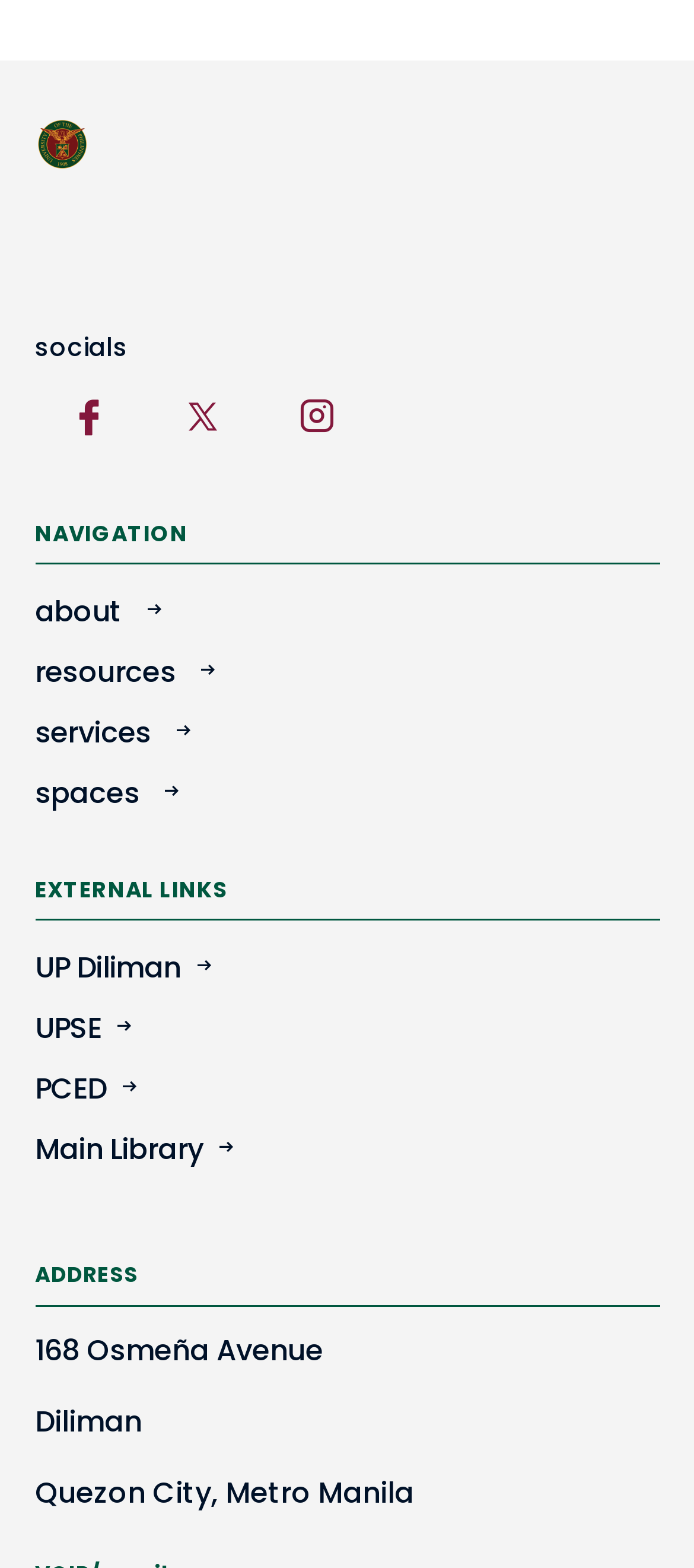How many navigation links are there?
Answer the question with as much detail as you can, using the image as a reference.

I counted the number of navigation links by looking at the links with text 'about', 'resources', 'services', and 'spaces'.